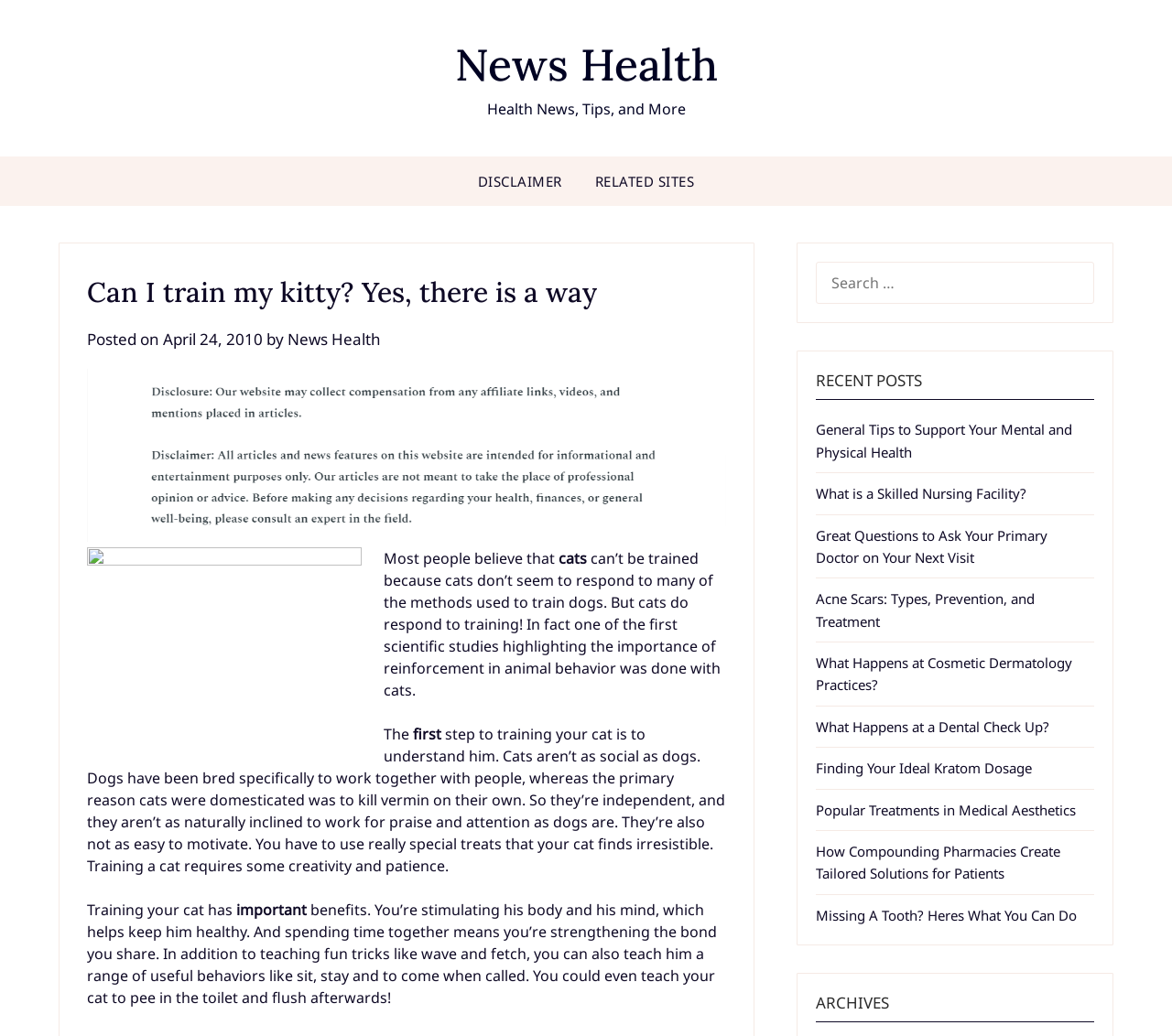Determine the bounding box coordinates for the area that should be clicked to carry out the following instruction: "Read the disclaimer".

[0.395, 0.151, 0.492, 0.199]